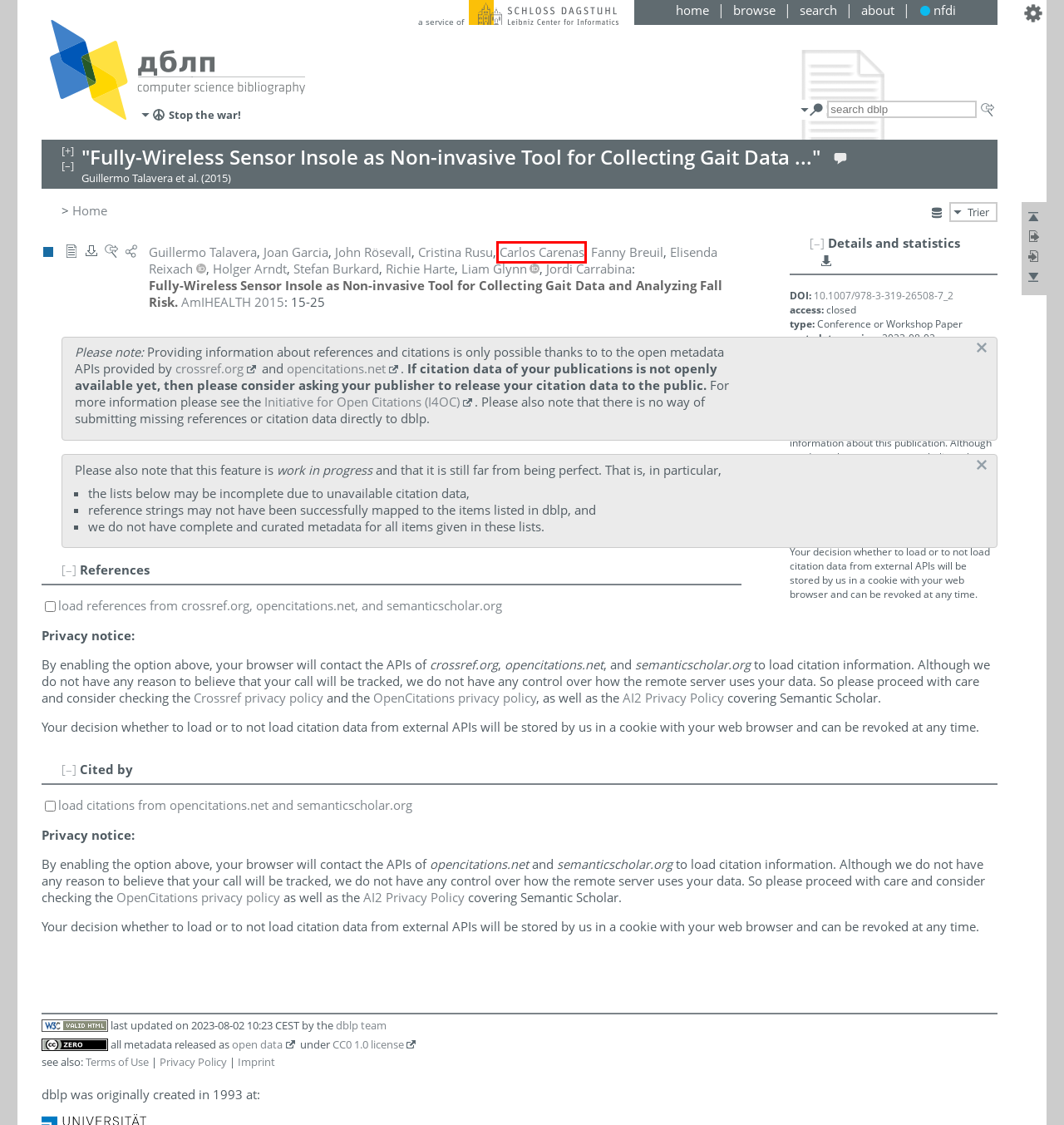You are presented with a screenshot of a webpage with a red bounding box. Select the webpage description that most closely matches the new webpage after clicking the element inside the red bounding box. The options are:
A. dblp: Imprint
B. https://www.crossref.org/operations-and-sustainability/privacy/
C. dblp: Cristina Rusu
D. dblp: Data Privacy Policy
E. dblp: Carlos Carenas
F. dblp: computer science bibliography
G. Privacy Policy — Allen Institute for AI
H. CC0 1.0 Deed | CC0 1.0 Universal
 | Creative Commons

E